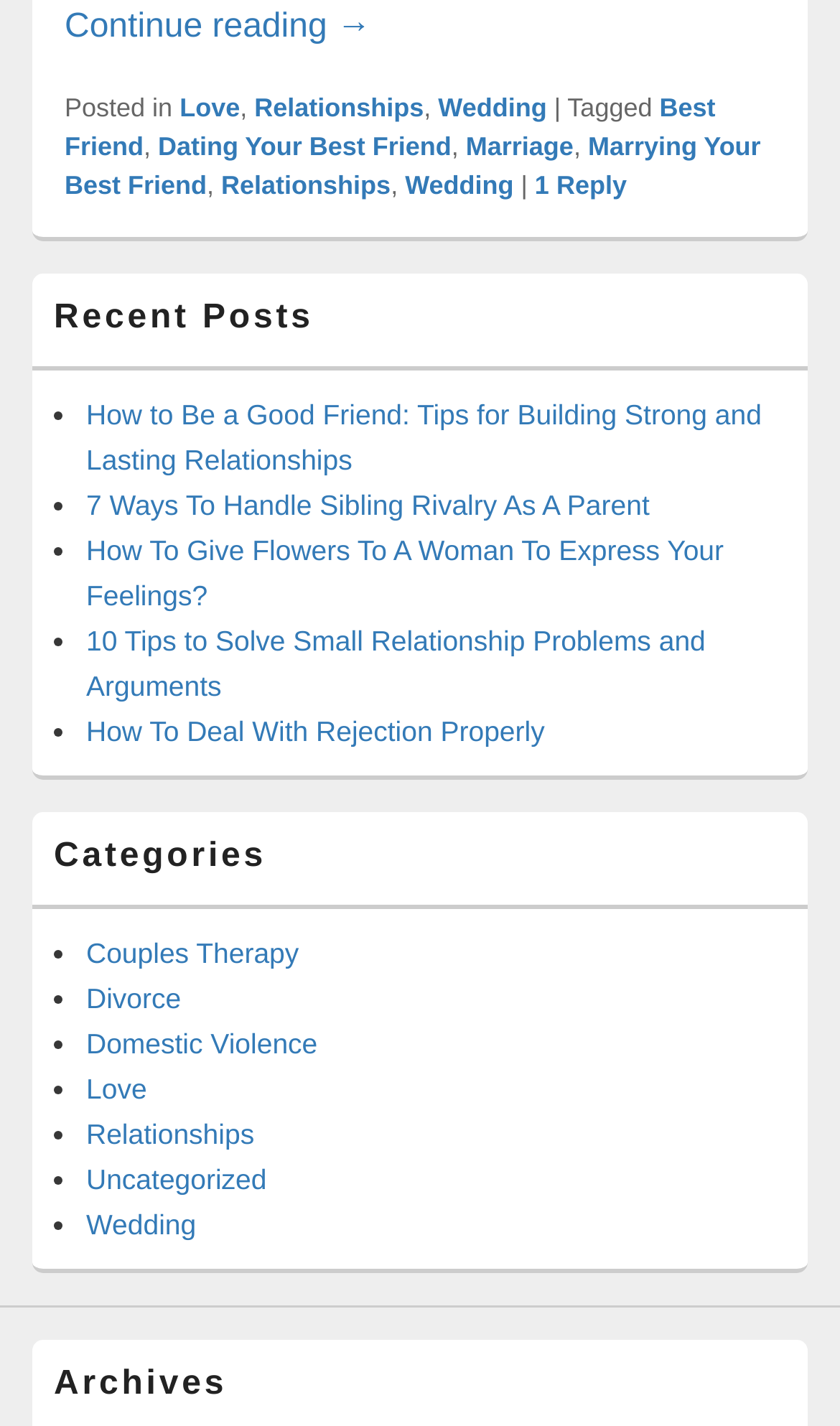Answer the question in one word or a short phrase:
What is the category of the post 'Why Should You Marry Your Best Friend?'?

Love, Relationships, Wedding